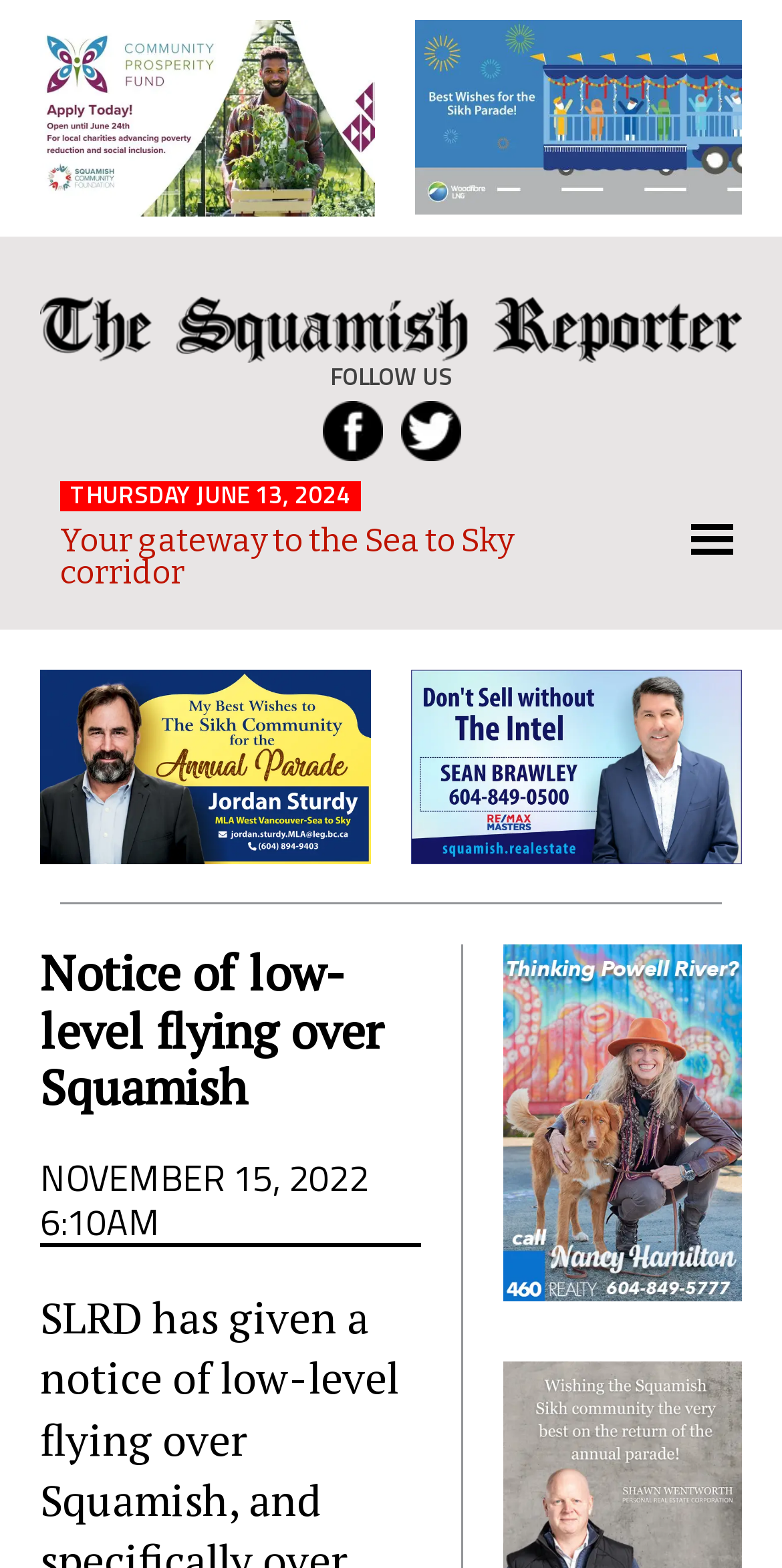Based on the element description The Squamish Reporter, identify the bounding box coordinates for the UI element. The coordinates should be in the format (top-left x, top-left y, bottom-right x, bottom-right y) and within the 0 to 1 range.

[0.499, 0.184, 0.732, 0.269]